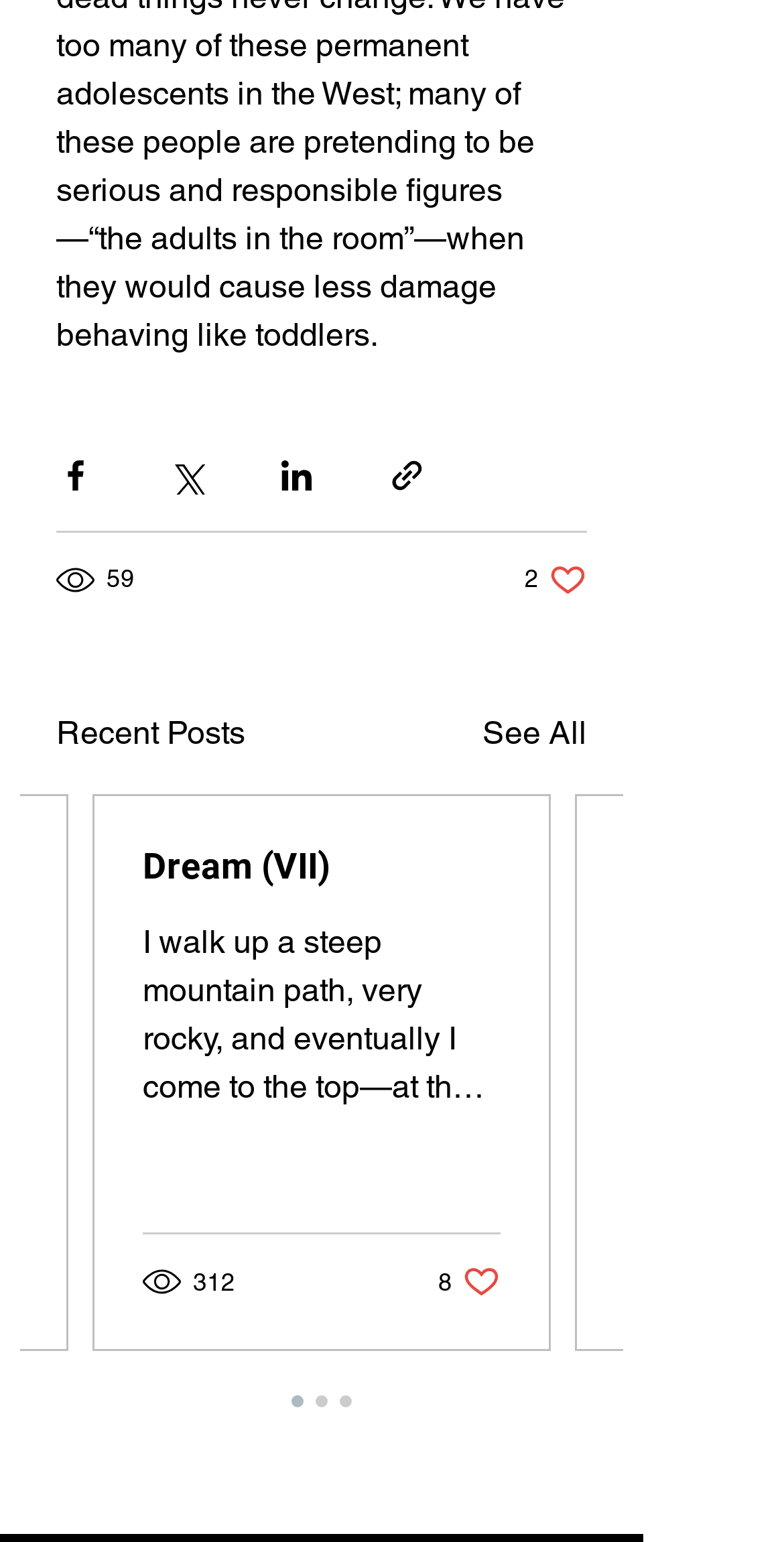Could you locate the bounding box coordinates for the section that should be clicked to accomplish this task: "Read the article 'Dream (VII)'".

[0.182, 0.547, 0.638, 0.575]